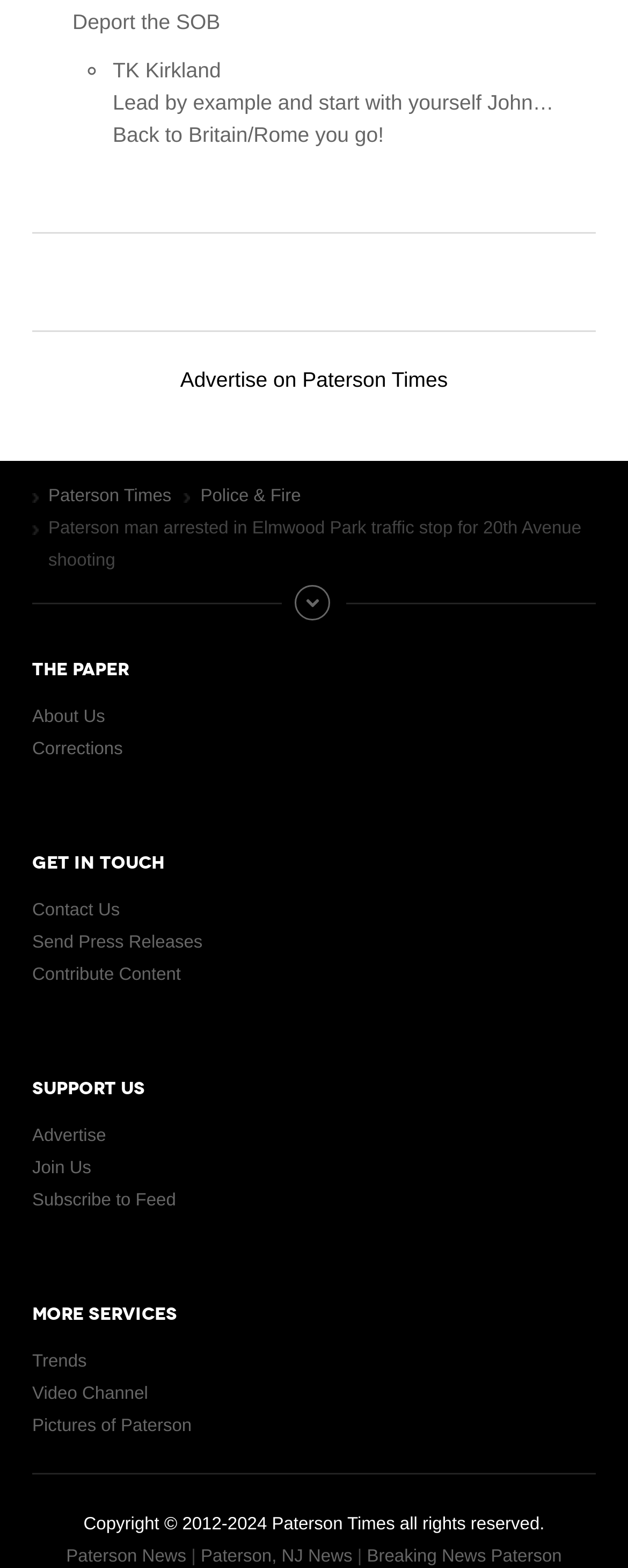Carefully observe the image and respond to the question with a detailed answer:
What is the name of the person mentioned in the article?

The article mentions a person named TK Kirkland, which can be found in the StaticText element with the text 'TK Kirkland'.